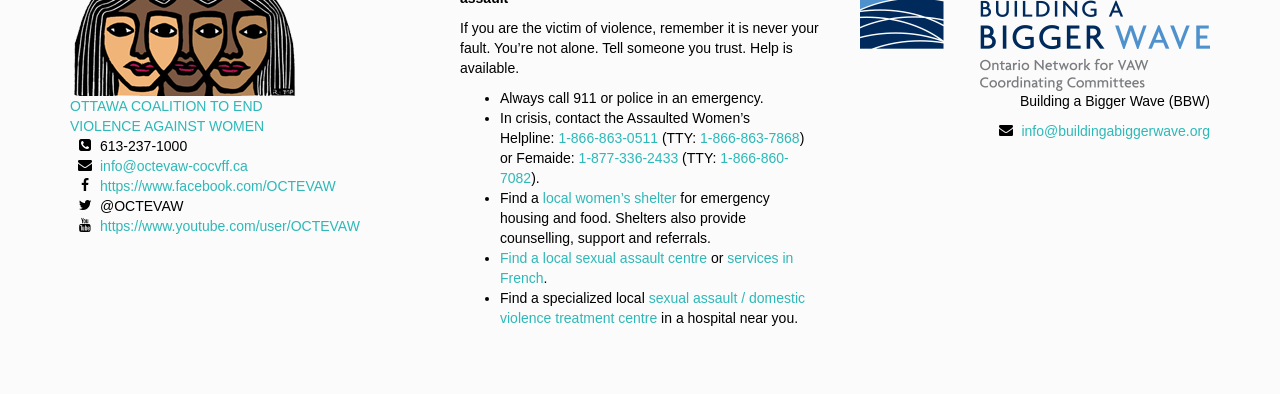Find and provide the bounding box coordinates for the UI element described here: "local women’s shelter". The coordinates should be given as four float numbers between 0 and 1: [left, top, right, bottom].

[0.424, 0.482, 0.528, 0.522]